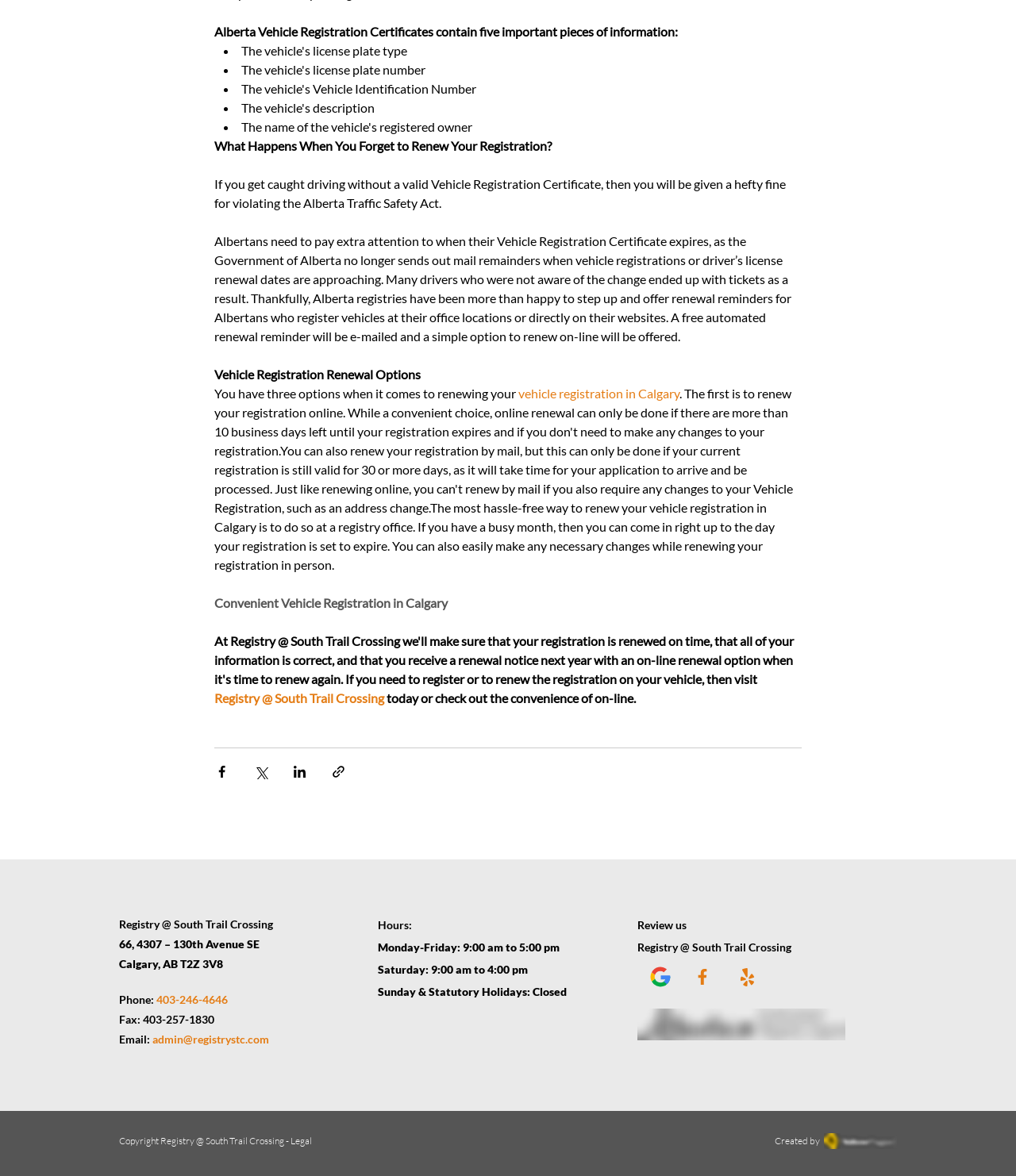Please indicate the bounding box coordinates of the element's region to be clicked to achieve the instruction: "Review on Google plus". Provide the coordinates as four float numbers between 0 and 1, i.e., [left, top, right, bottom].

[0.627, 0.815, 0.664, 0.847]